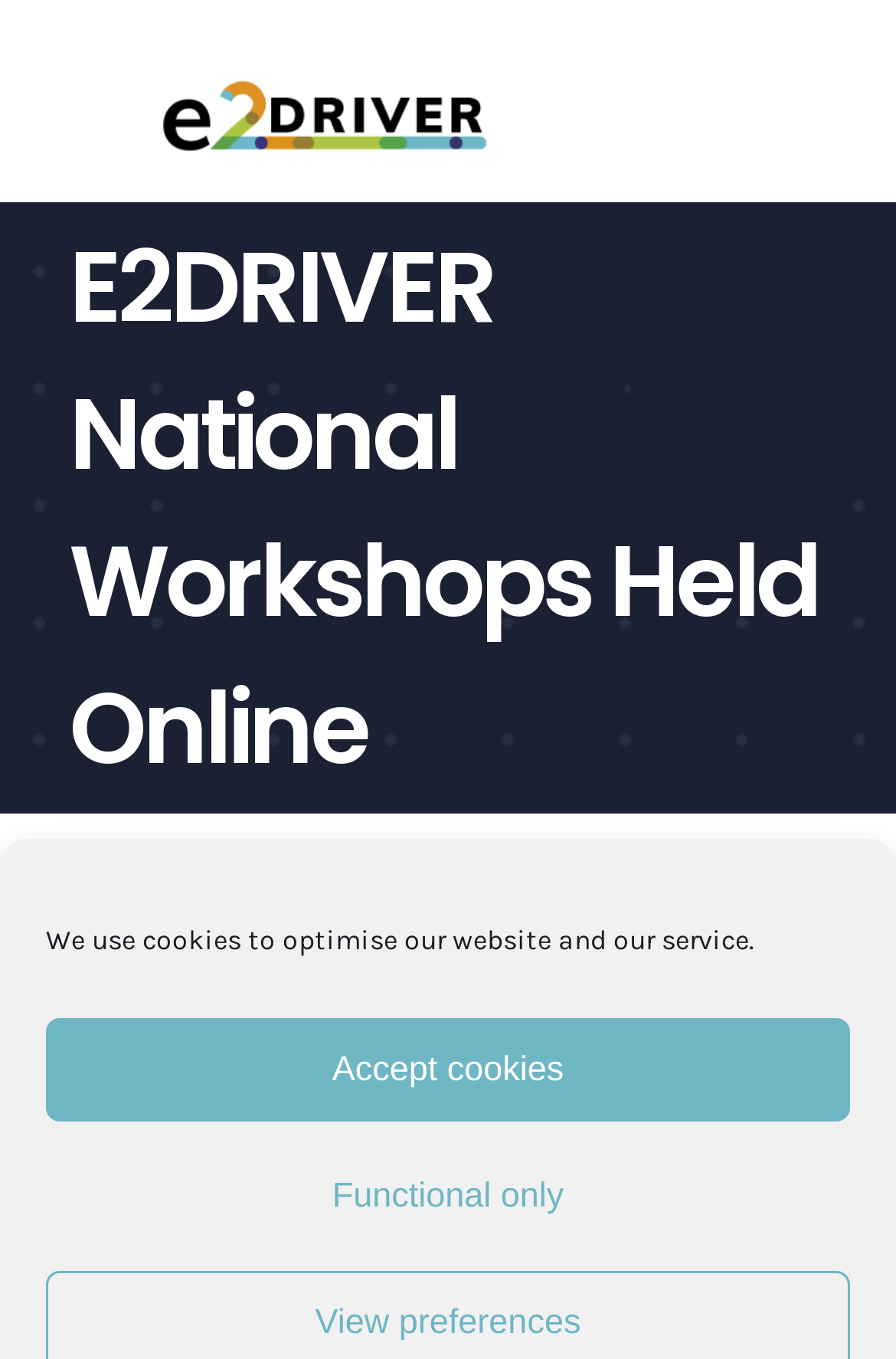Please answer the following question using a single word or phrase: Is the menu toggle button visible?

No